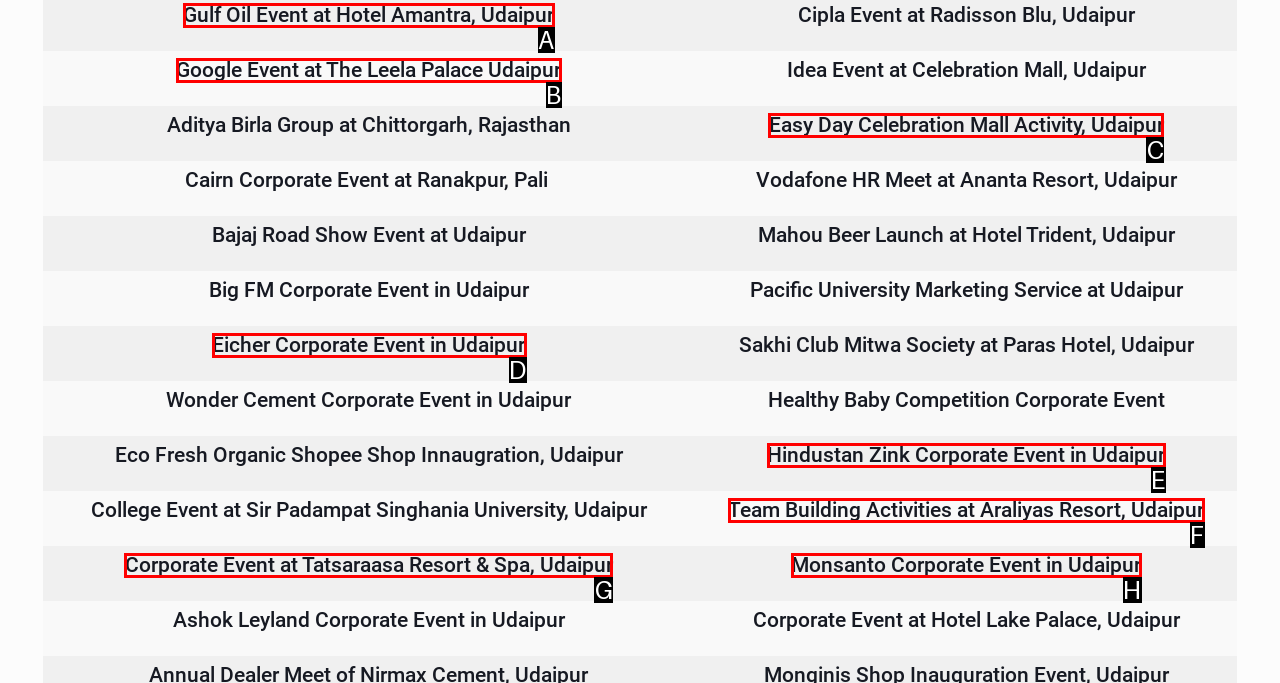What option should I click on to execute the task: Learn more about Eicher Corporate Event in Udaipur? Give the letter from the available choices.

D